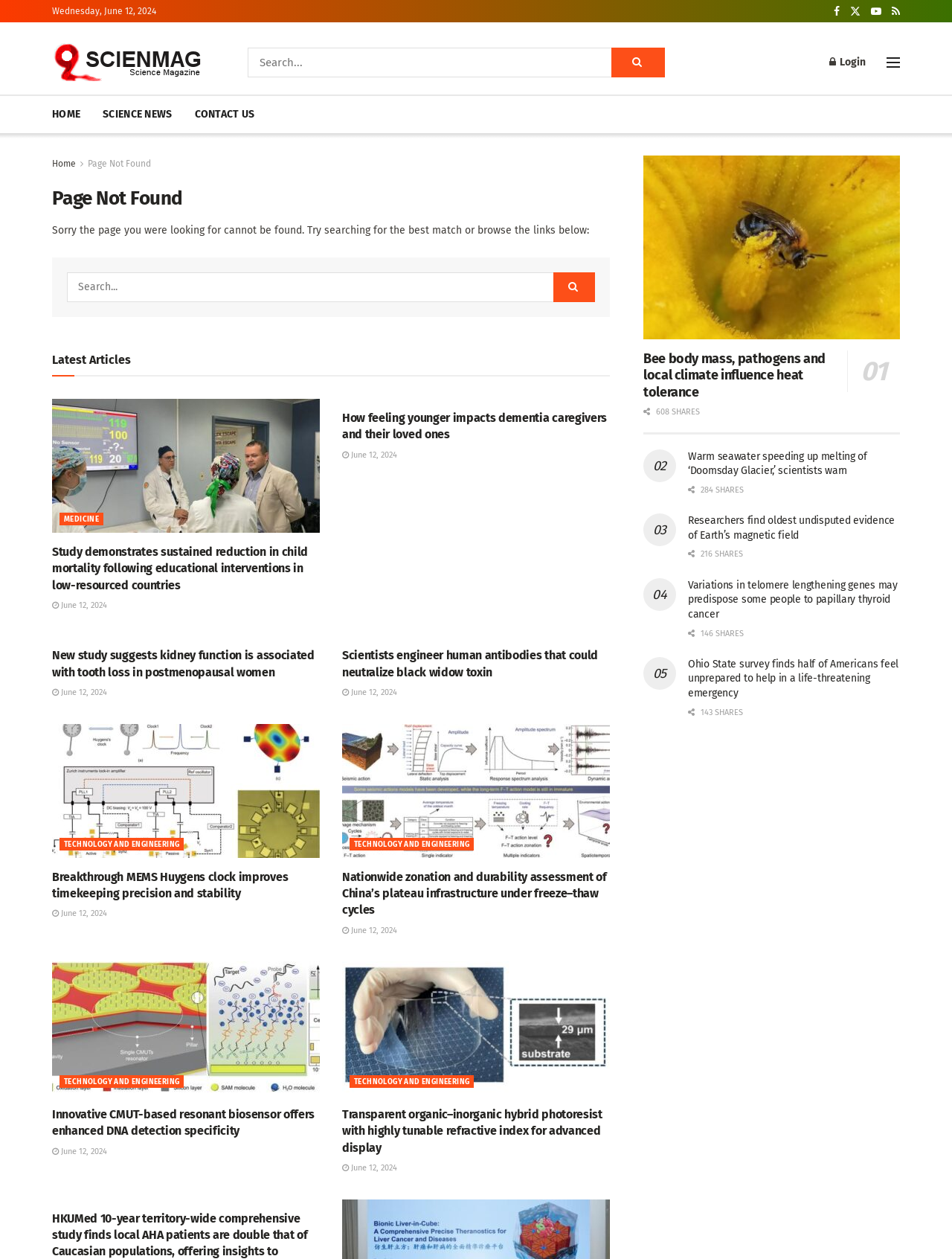Find and indicate the bounding box coordinates of the region you should select to follow the given instruction: "Login".

[0.871, 0.035, 0.909, 0.064]